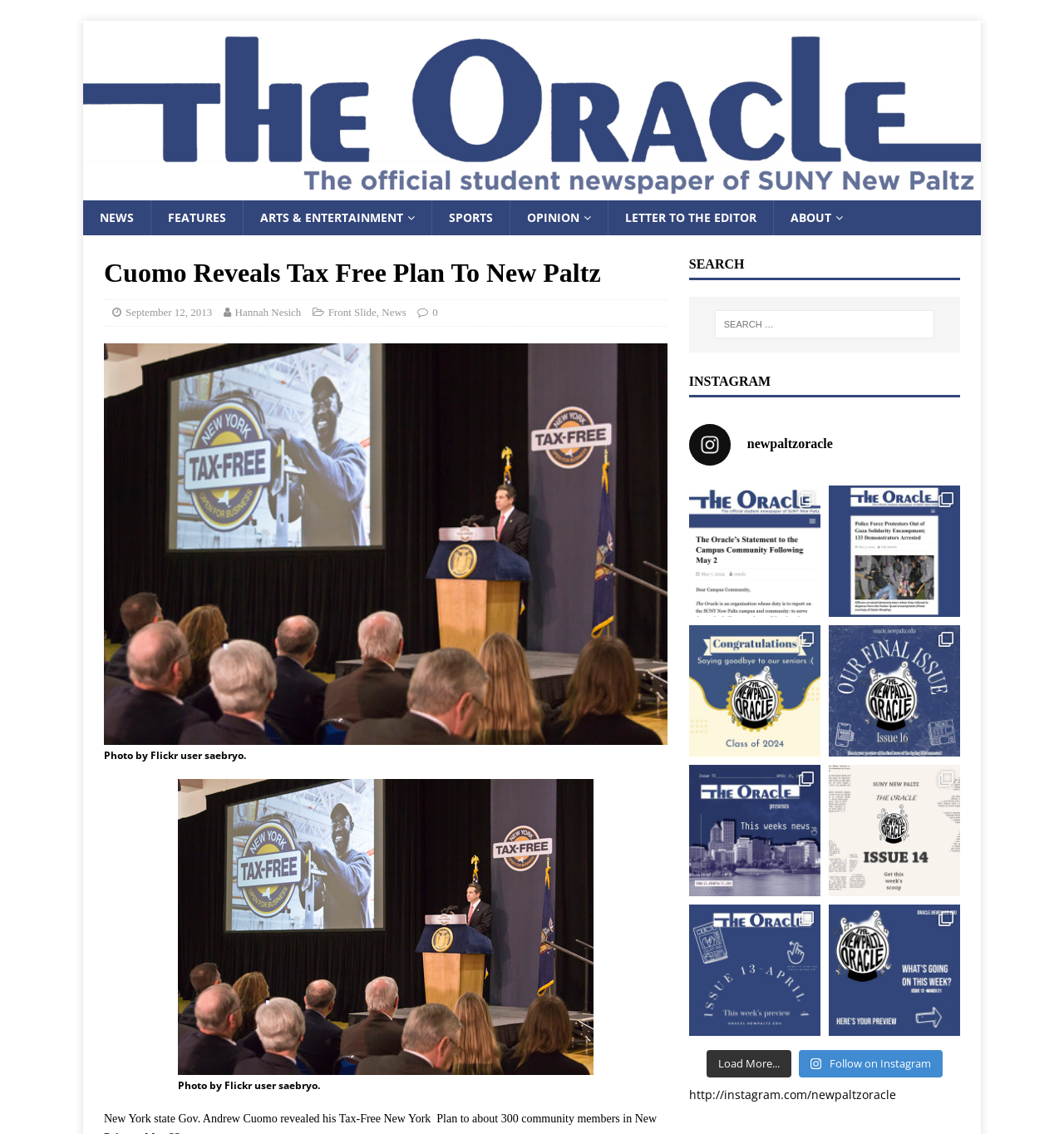Refer to the image and provide an in-depth answer to the question:
How many Instagram posts are displayed on the webpage?

I counted the number of link elements that contain Instagram post text and images, and found that there are 6 Instagram posts displayed on the webpage.